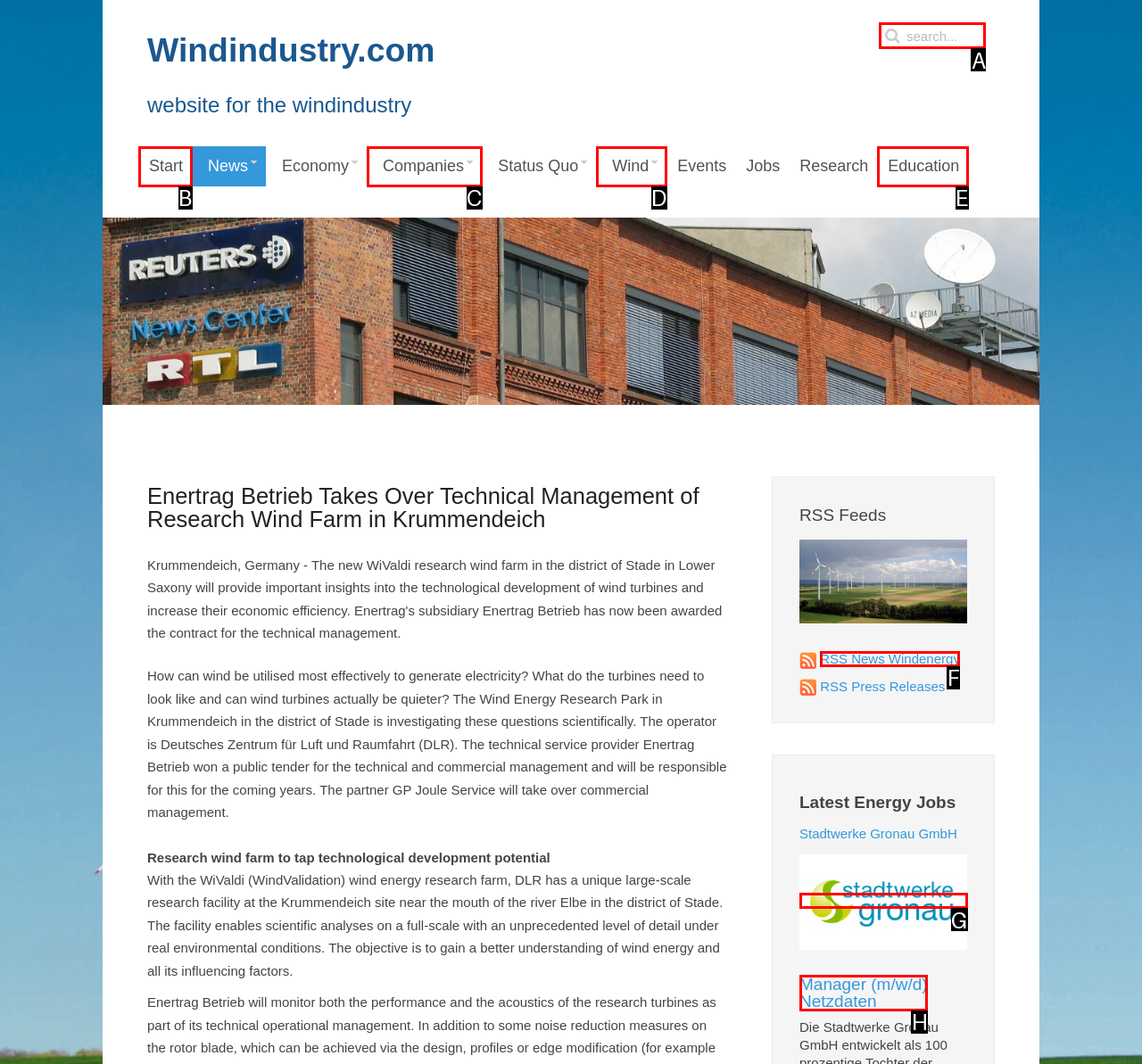From the given choices, which option should you click to complete this task: search for something? Answer with the letter of the correct option.

A